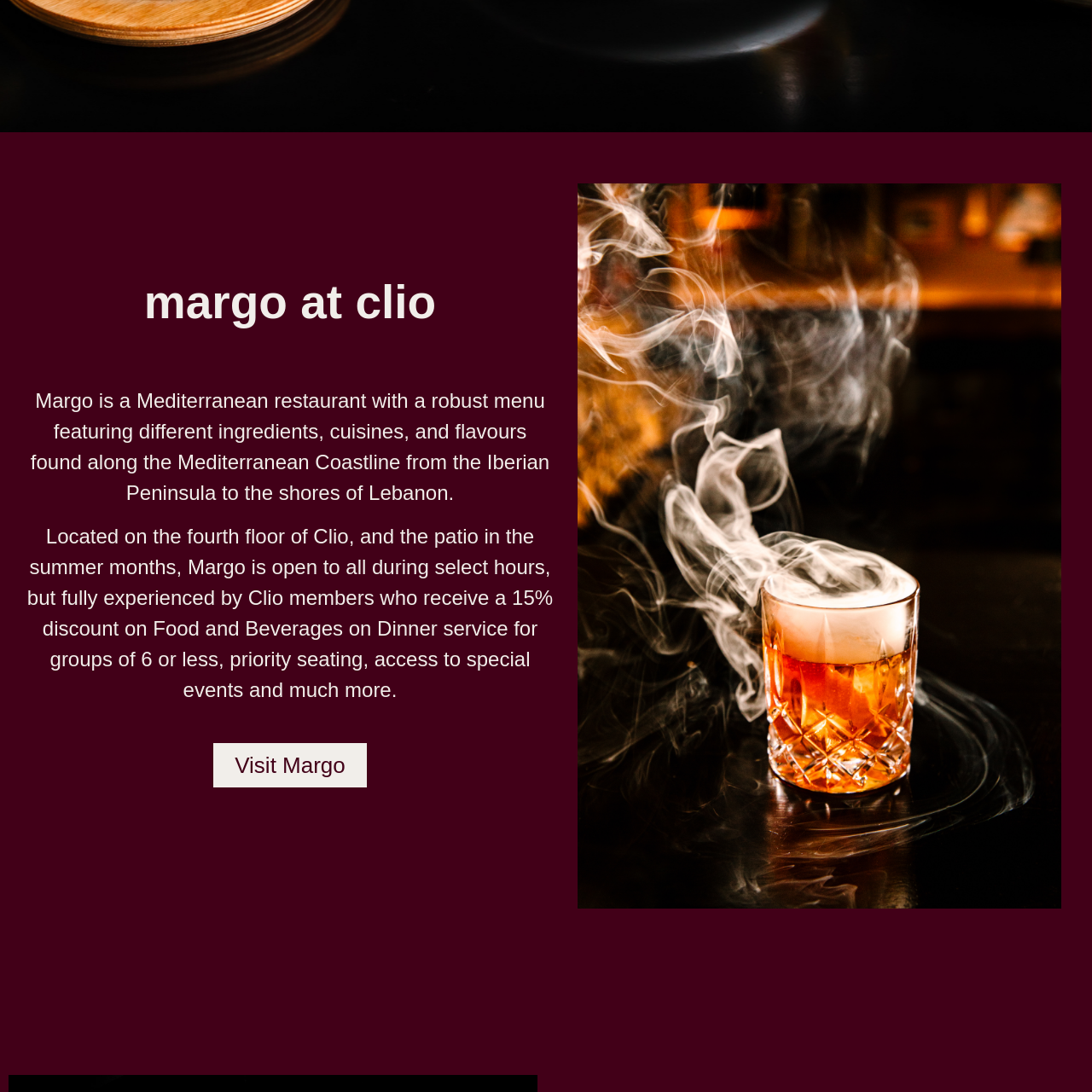Observe the content highlighted by the red box and supply a one-word or short phrase answer to the question: What kind of dining experience does Margo offer?

Refined